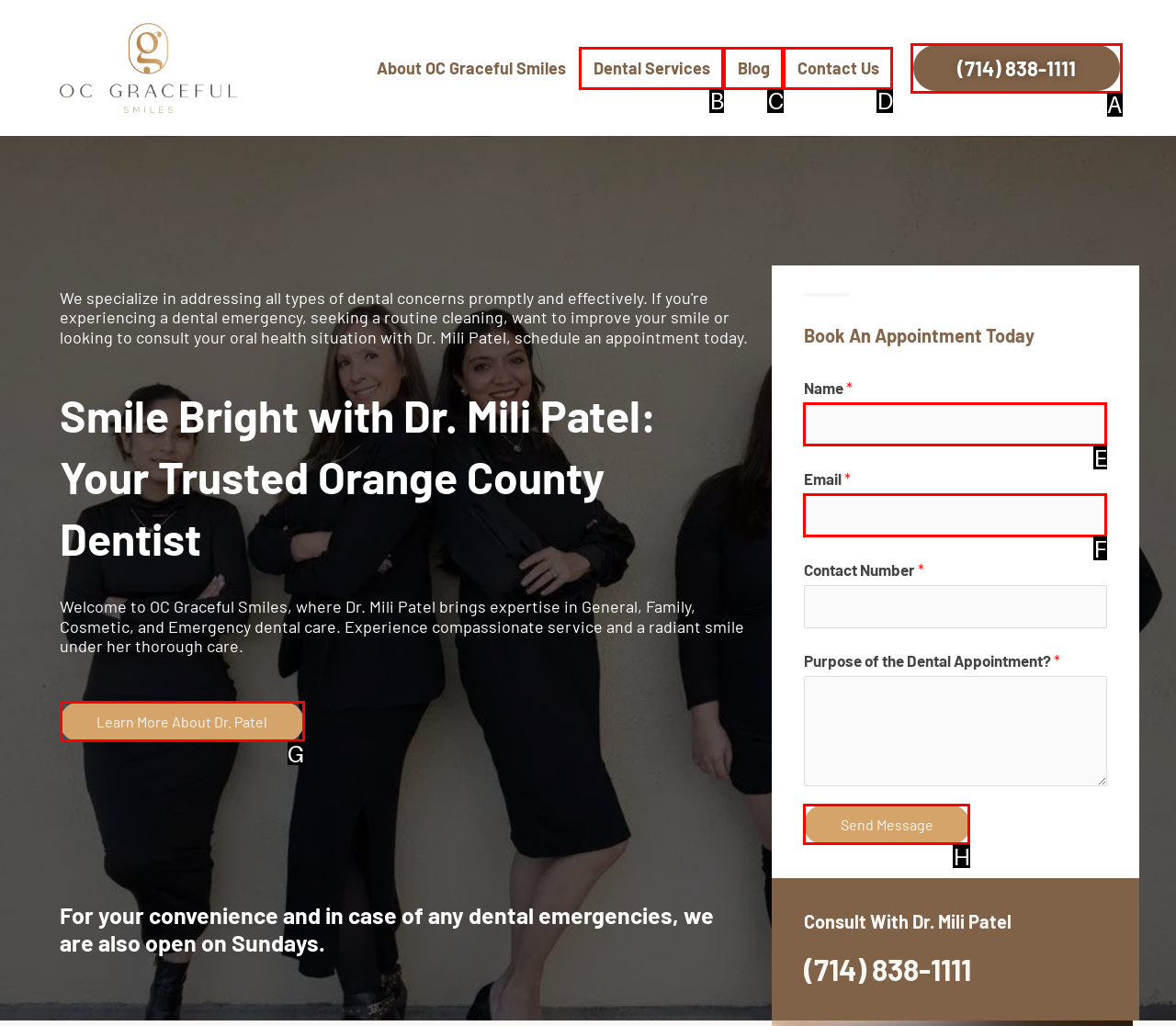Match the element description to one of the options: Open toolbar Accessibility Tools
Respond with the corresponding option's letter.

None